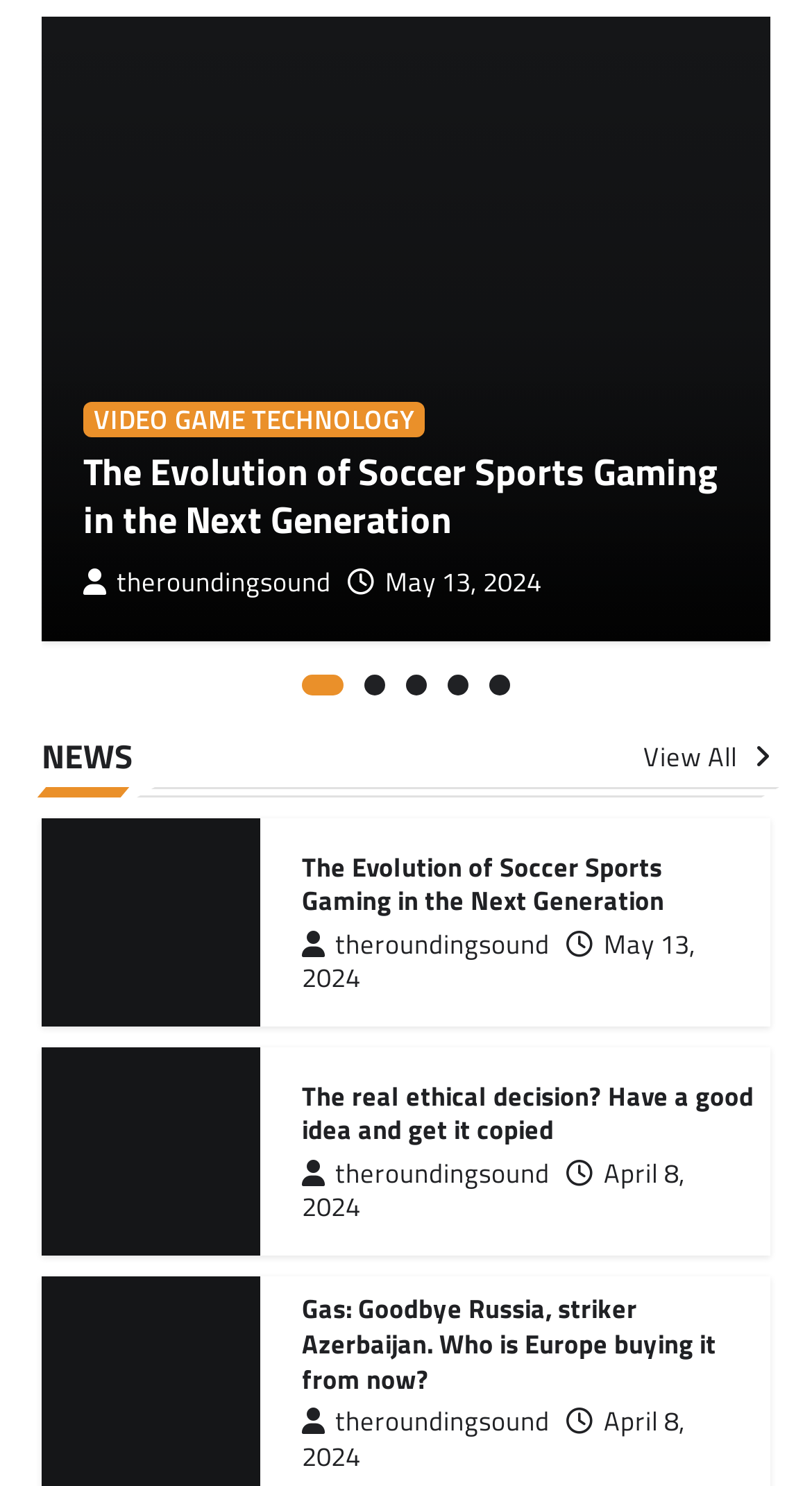Provide the bounding box coordinates of the area you need to click to execute the following instruction: "Read The Evolution of Soccer Sports Gaming in the Next Generation".

[0.372, 0.571, 0.931, 0.618]